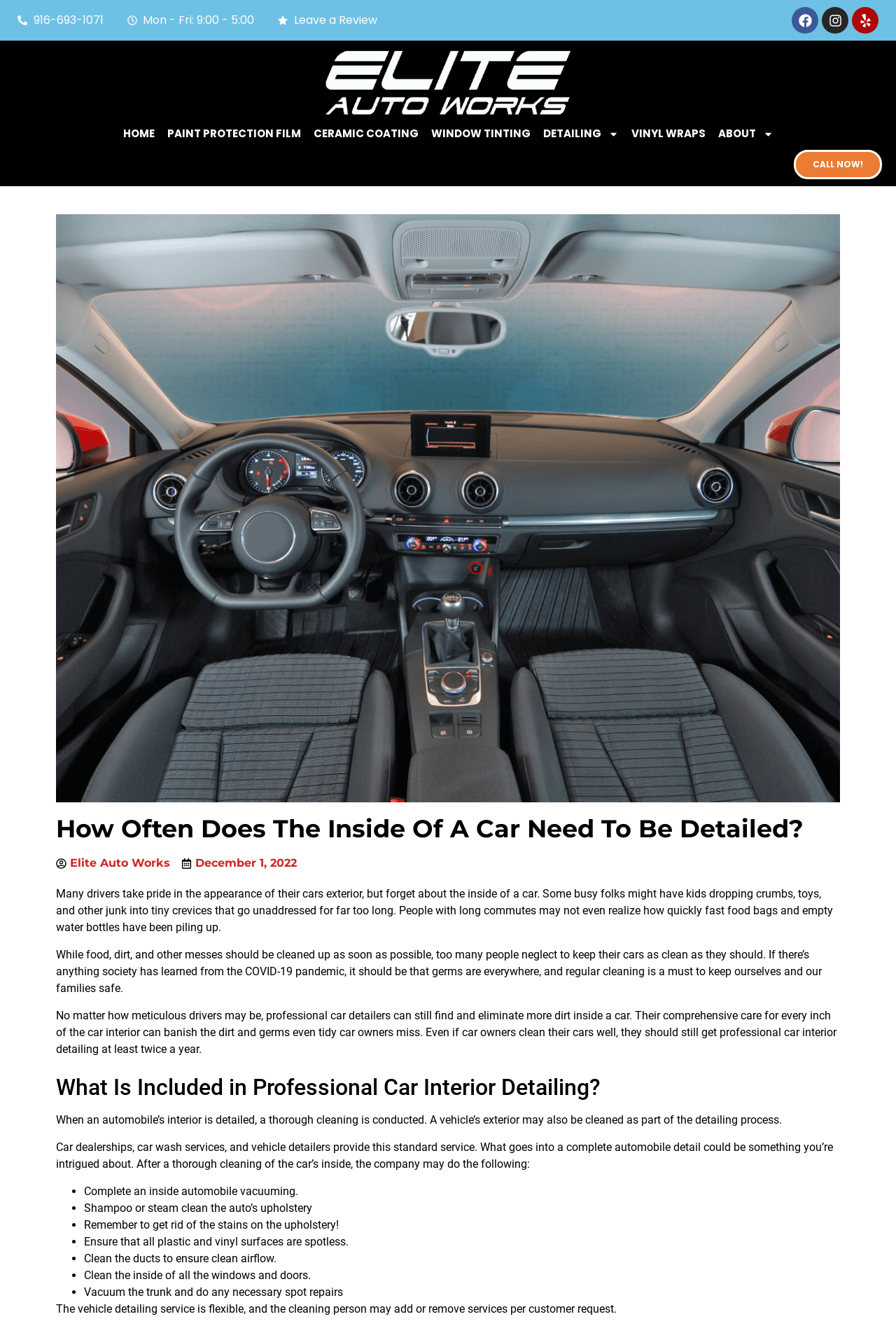Respond to the question below with a single word or phrase:
Why is regular cleaning of the car interior important?

To keep ourselves and our families safe